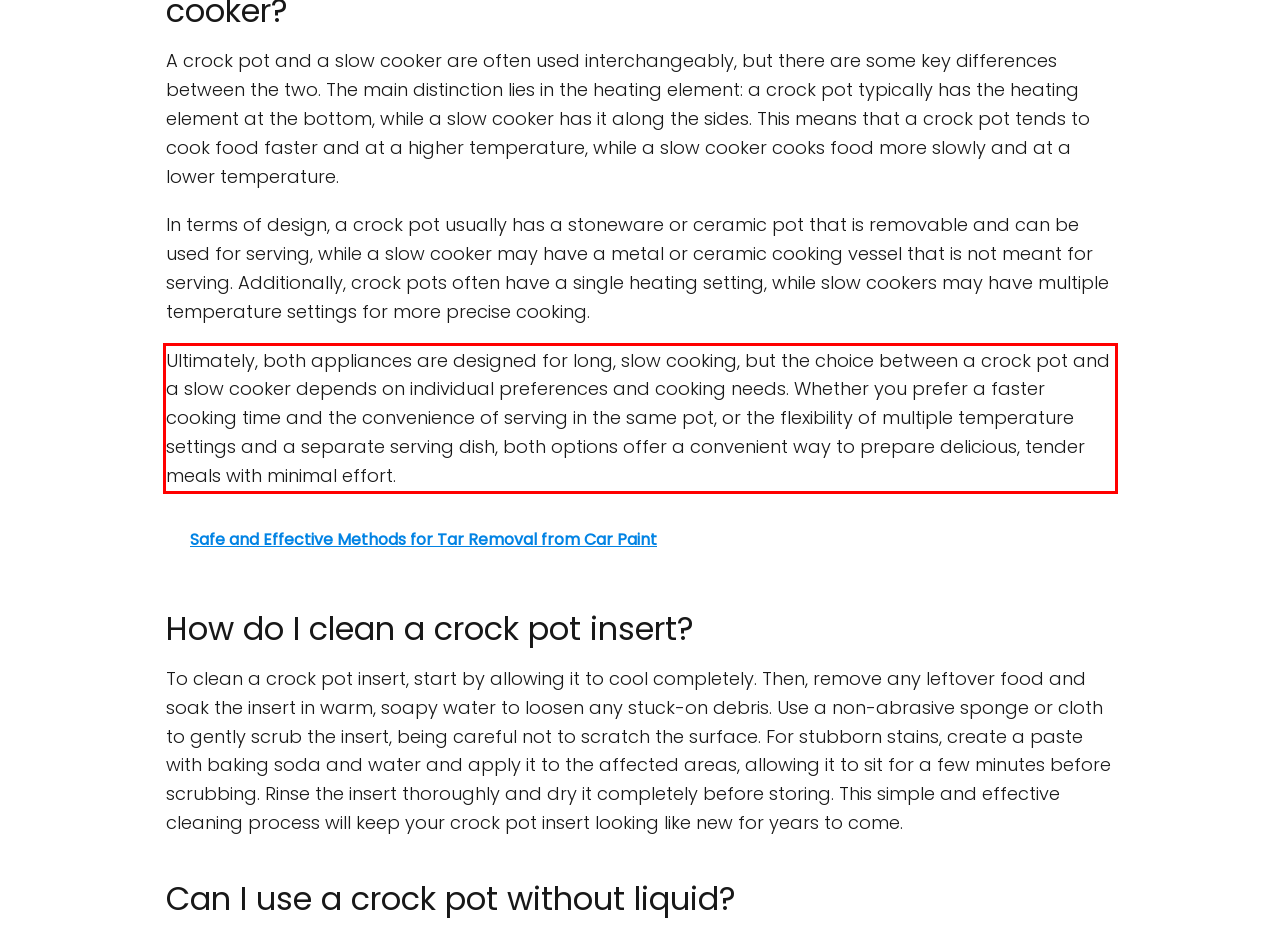Please examine the screenshot of the webpage and read the text present within the red rectangle bounding box.

Ultimately, both appliances are designed for long, slow cooking, but the choice between a crock pot and a slow cooker depends on individual preferences and cooking needs. Whether you prefer a faster cooking time and the convenience of serving in the same pot, or the flexibility of multiple temperature settings and a separate serving dish, both options offer a convenient way to prepare delicious, tender meals with minimal effort.